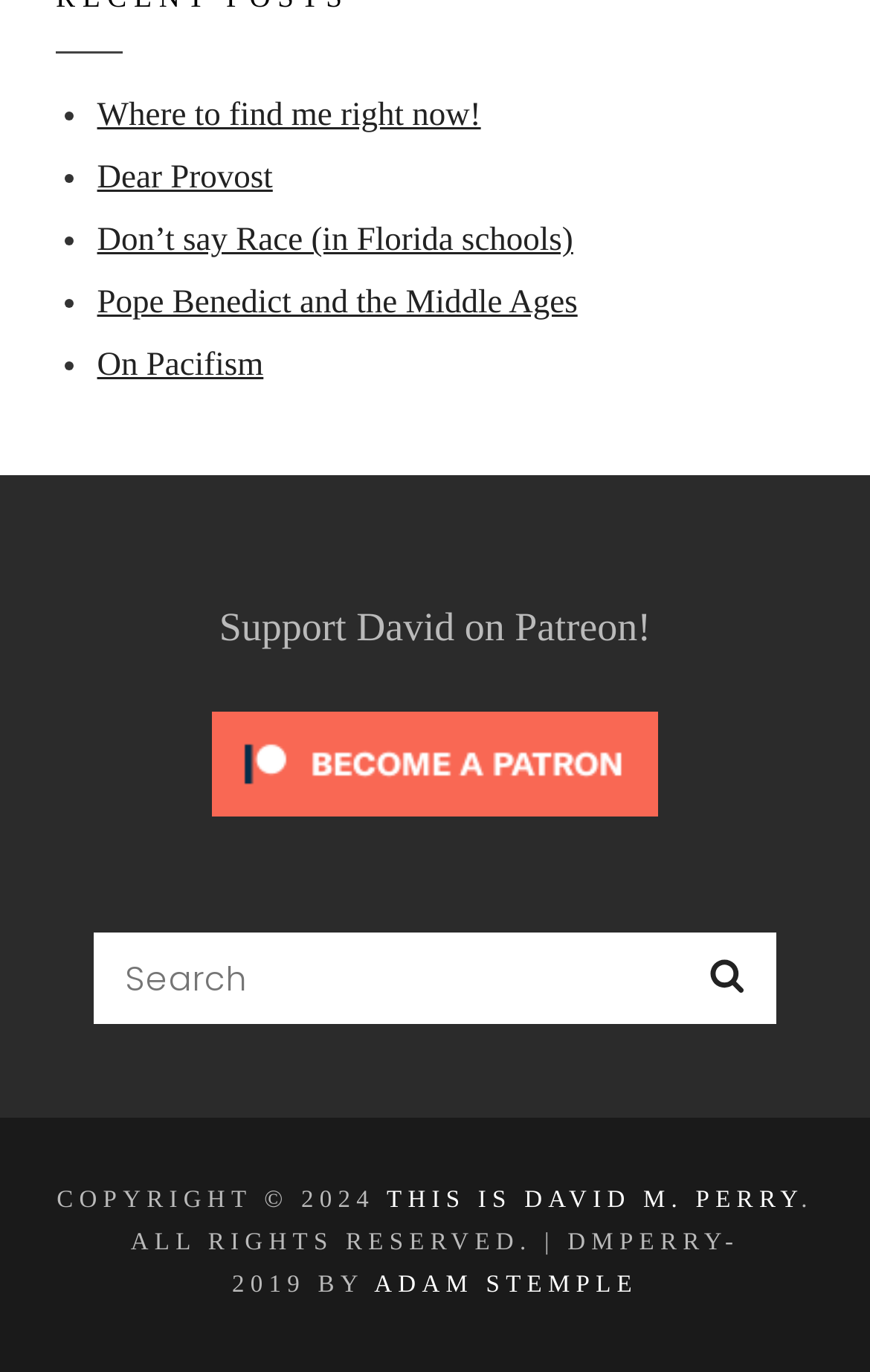Refer to the image and offer a detailed explanation in response to the question: What is the text of the button next to the search box?

I found a button element with the text 'Search' at coordinates [0.779, 0.68, 0.892, 0.746], which is located next to the search box.